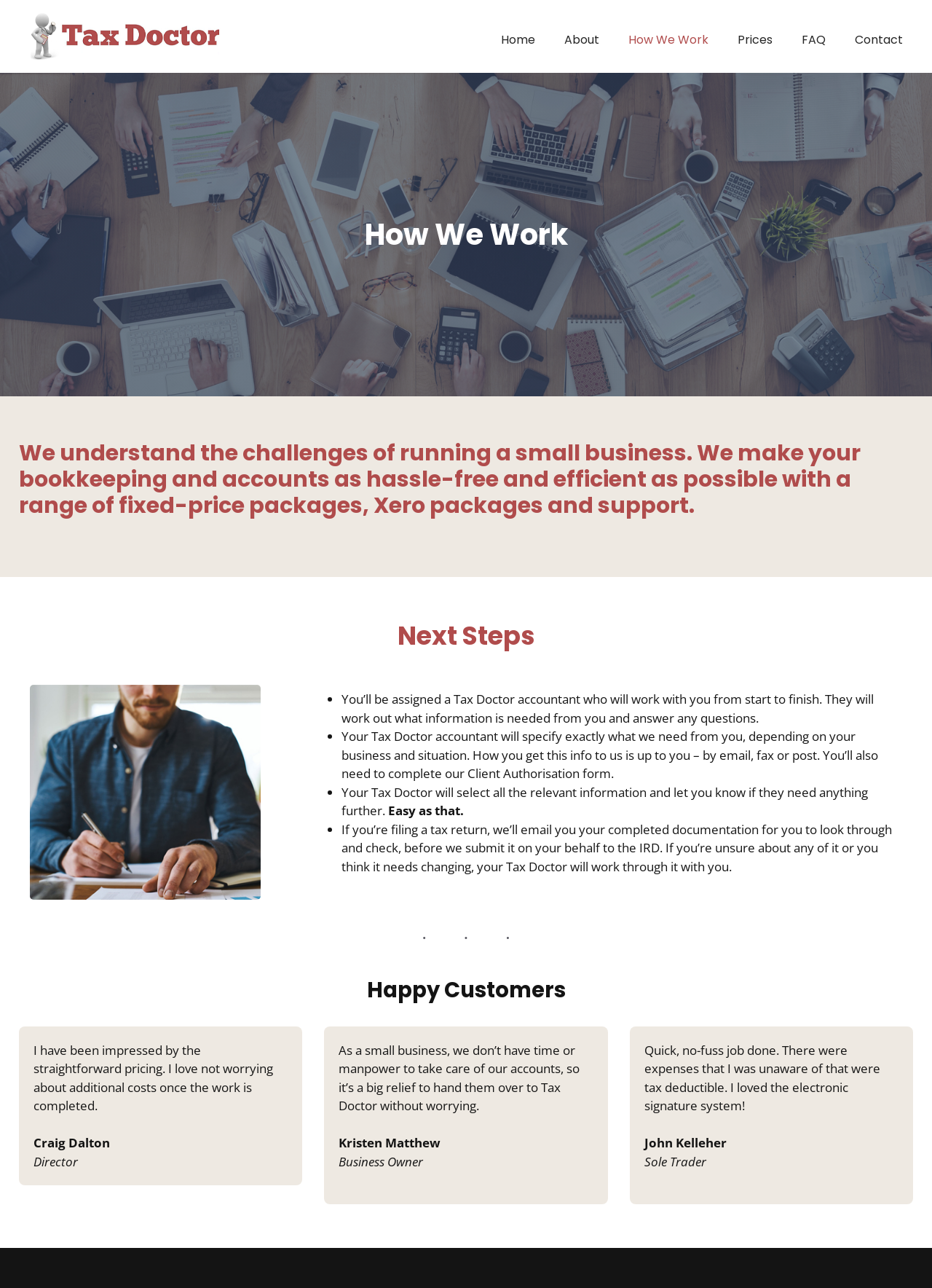What is the occupation of Craig Dalton?
Ensure your answer is thorough and detailed.

The occupation of Craig Dalton can be found in the text that says 'Craig Dalton Director', which is a testimonial from a happy customer.